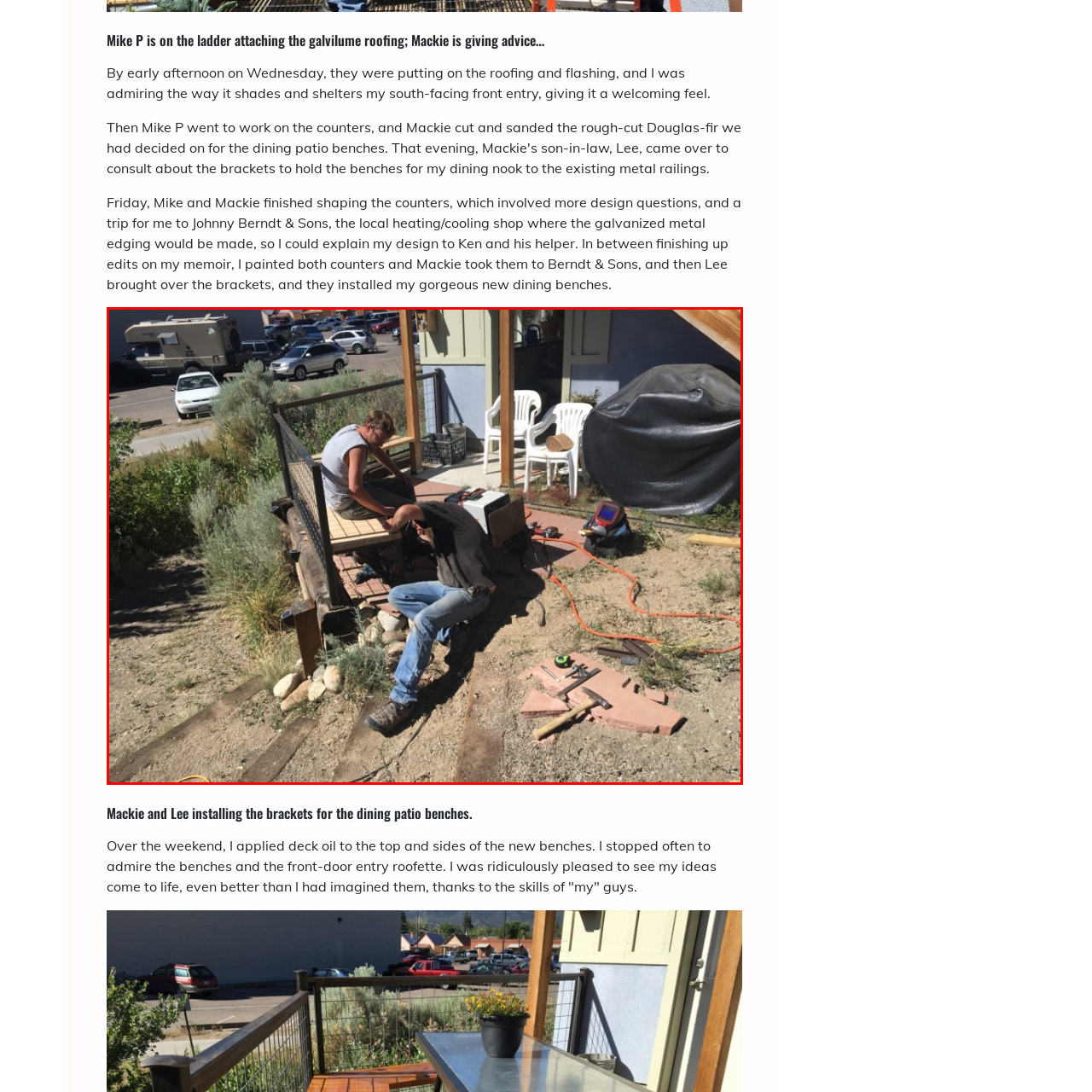View the image surrounded by the red border, What is scattered on the ground around the individuals?
 Answer using a single word or phrase.

tools and materials